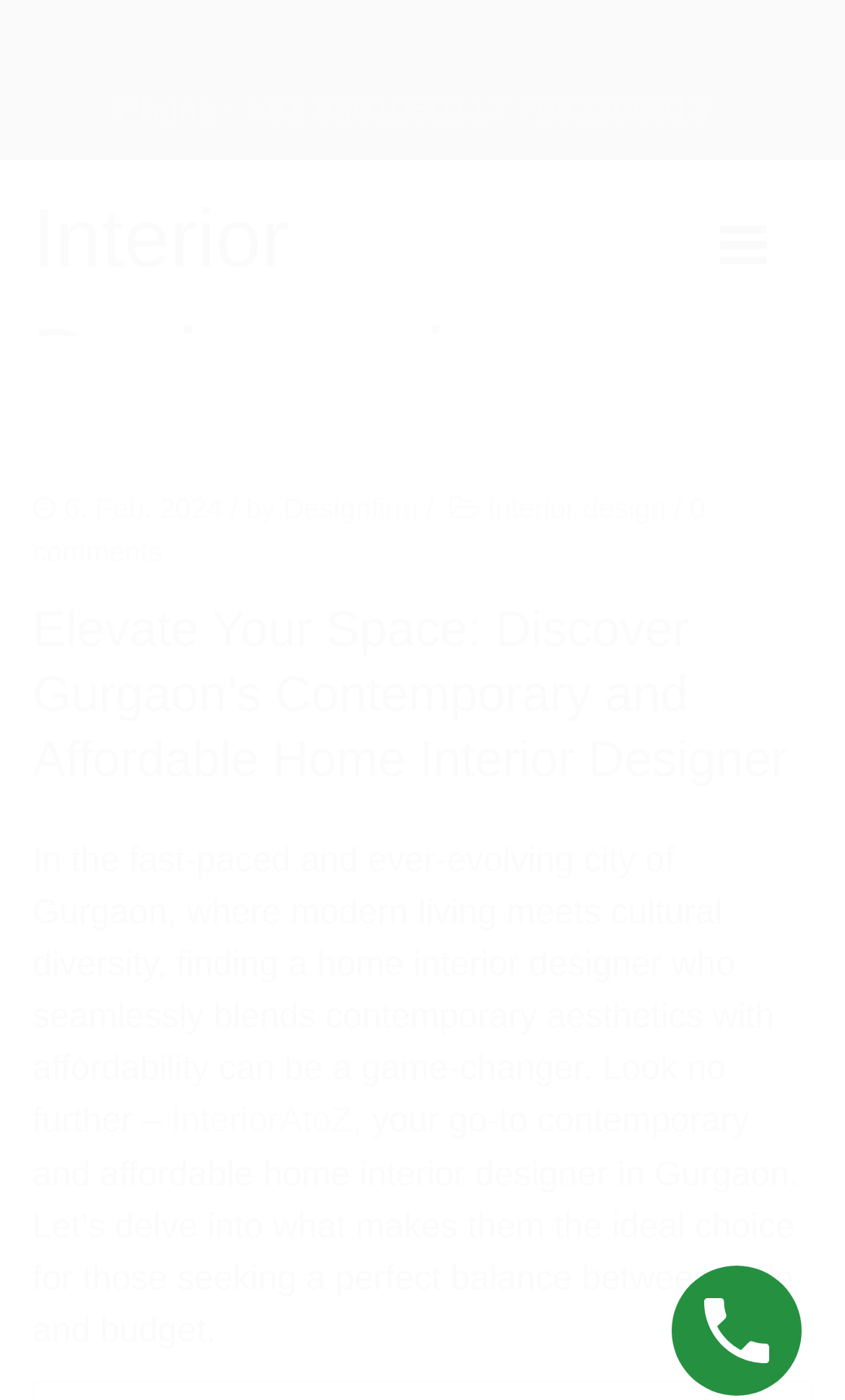What is the date of the blog post?
By examining the image, provide a one-word or phrase answer.

6. Feb. 2024